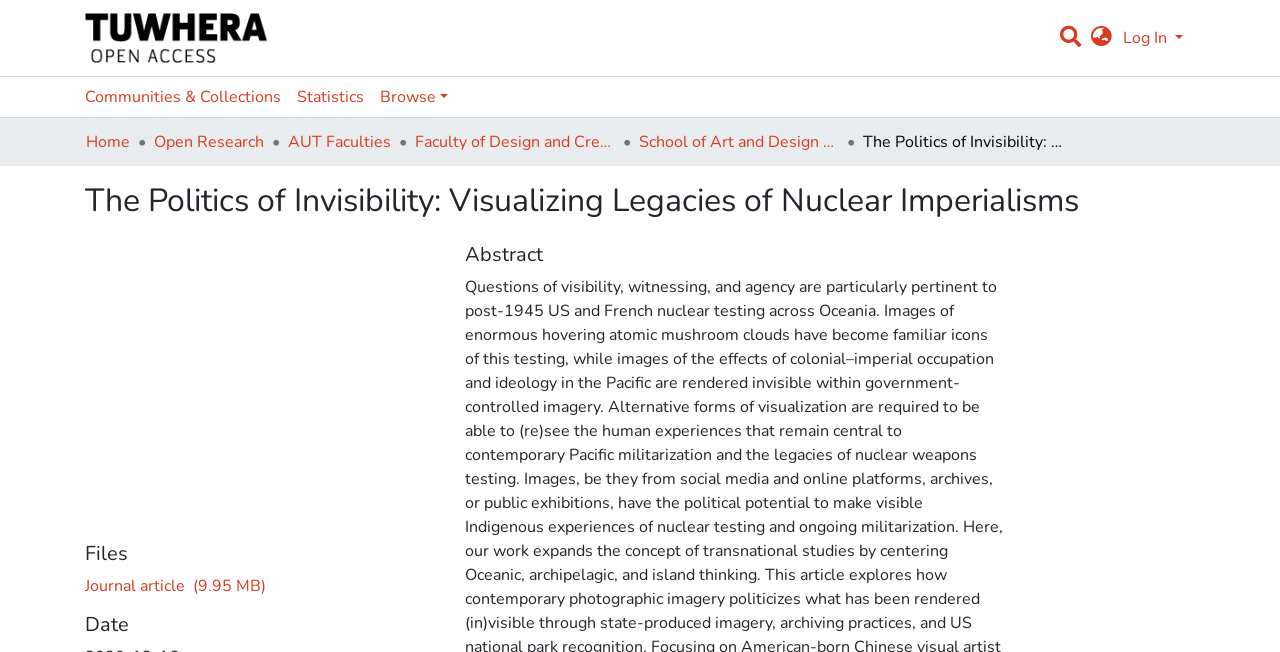Identify the bounding box coordinates of the element that should be clicked to fulfill this task: "View the journal article". The coordinates should be provided as four float numbers between 0 and 1, i.e., [left, top, right, bottom].

[0.066, 0.882, 0.208, 0.916]